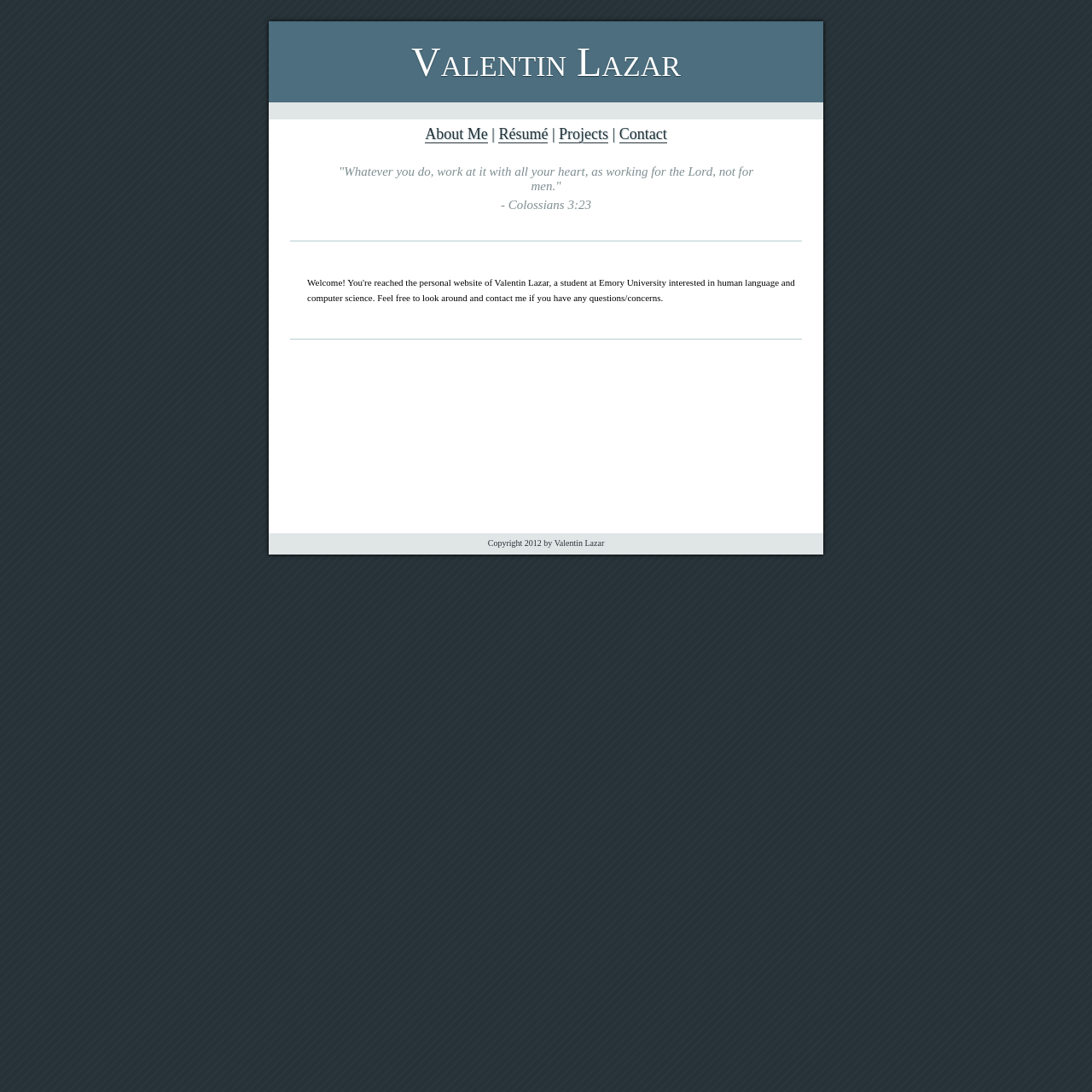What is the copyright information?
Provide a fully detailed and comprehensive answer to the question.

The copyright information is located at the bottom of the webpage and is displayed as a static text element. It reads 'Copyright 2012 by Valentin Lazar'.